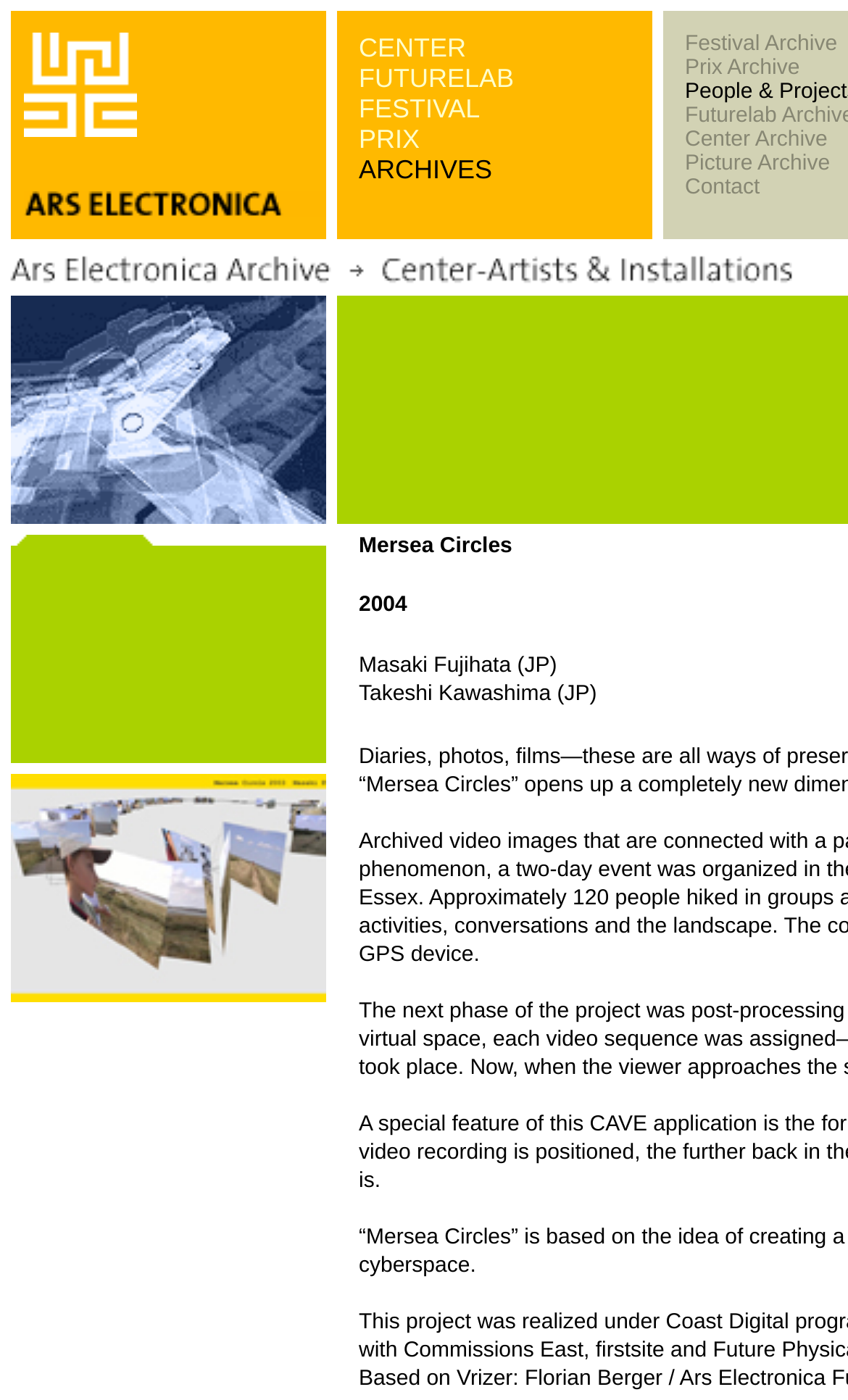Extract the bounding box coordinates for the described element: "Picture Archive". The coordinates should be represented as four float numbers between 0 and 1: [left, top, right, bottom].

[0.808, 0.109, 0.979, 0.126]